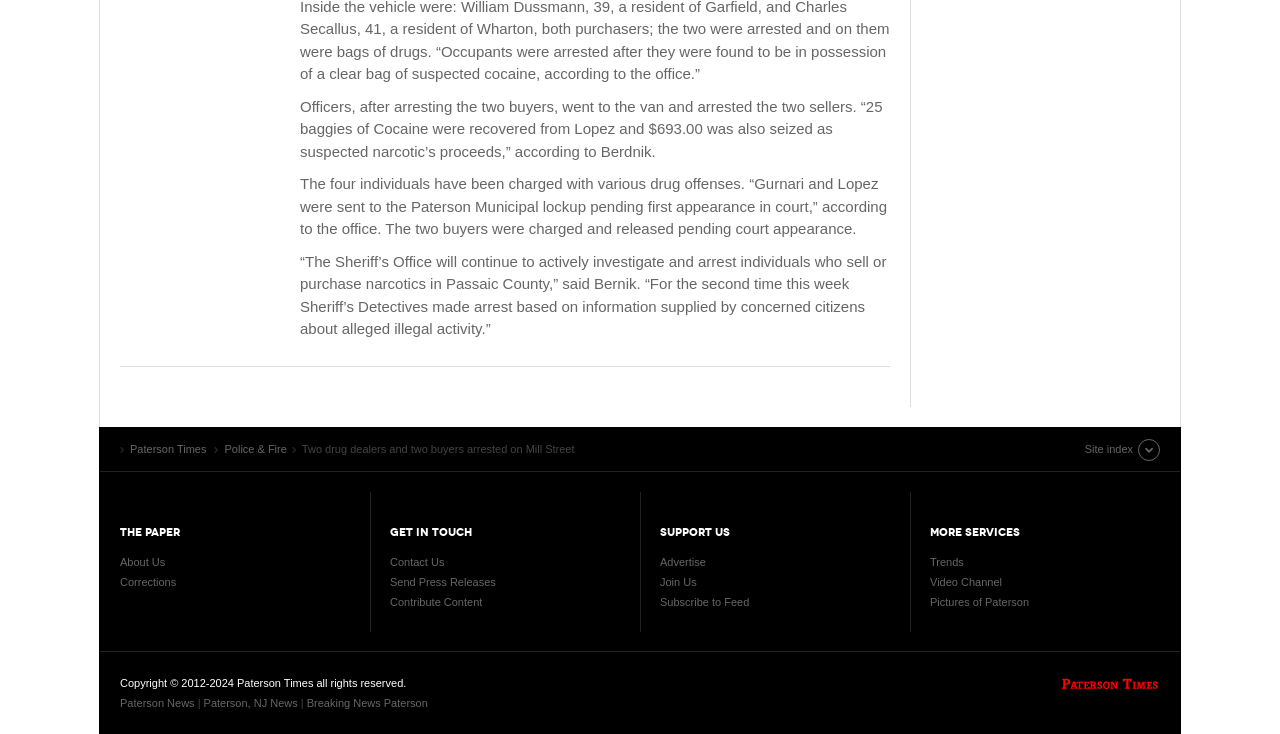Locate the UI element described as follows: "Contribute Content". Return the bounding box coordinates as four float numbers between 0 and 1 in the order [left, top, right, bottom].

[0.305, 0.812, 0.377, 0.828]